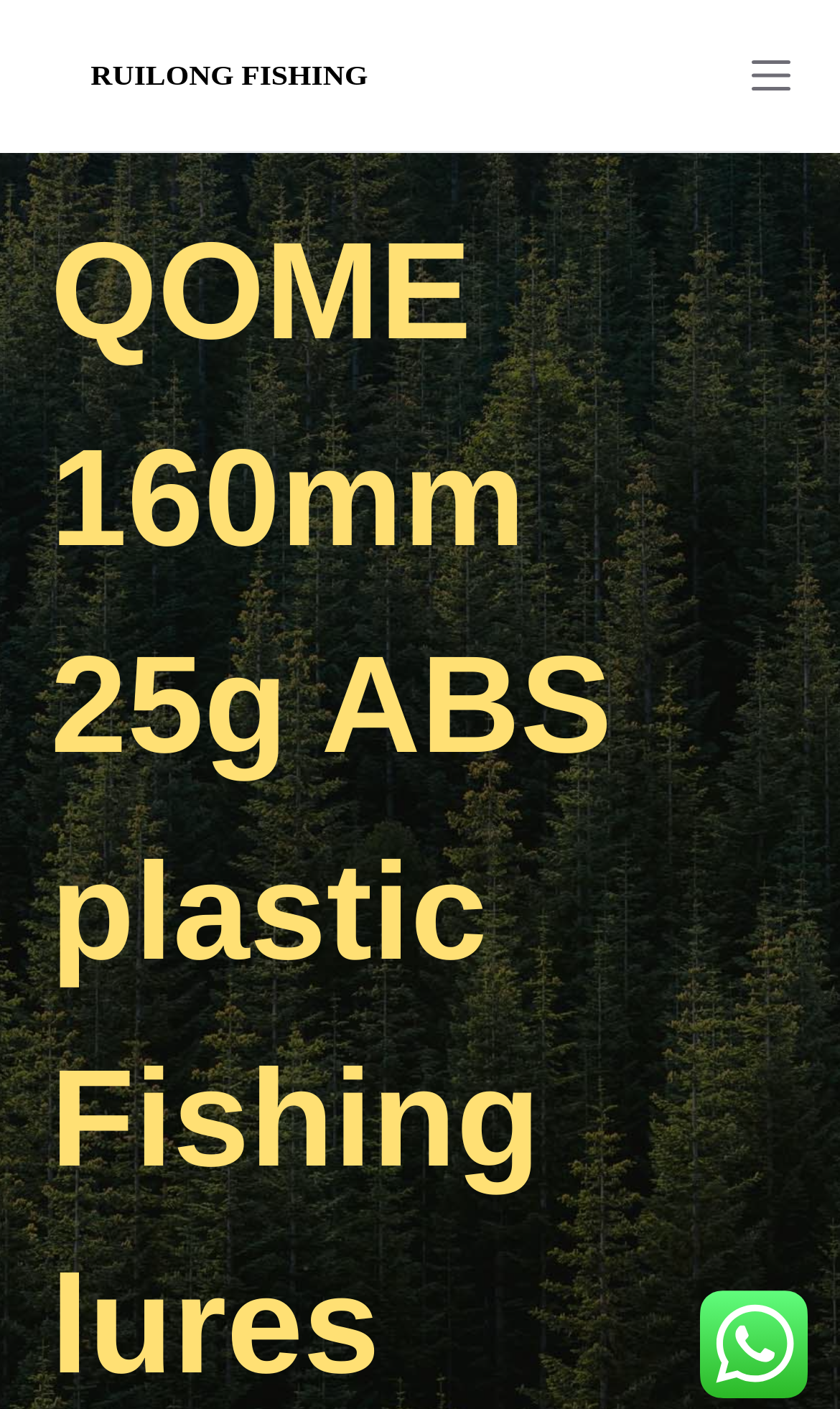Provide the bounding box coordinates of the HTML element this sentence describes: "alt="RUILONG FISHING TACKLE"". The bounding box coordinates consist of four float numbers between 0 and 1, i.e., [left, top, right, bottom].

[0.06, 0.042, 0.486, 0.065]